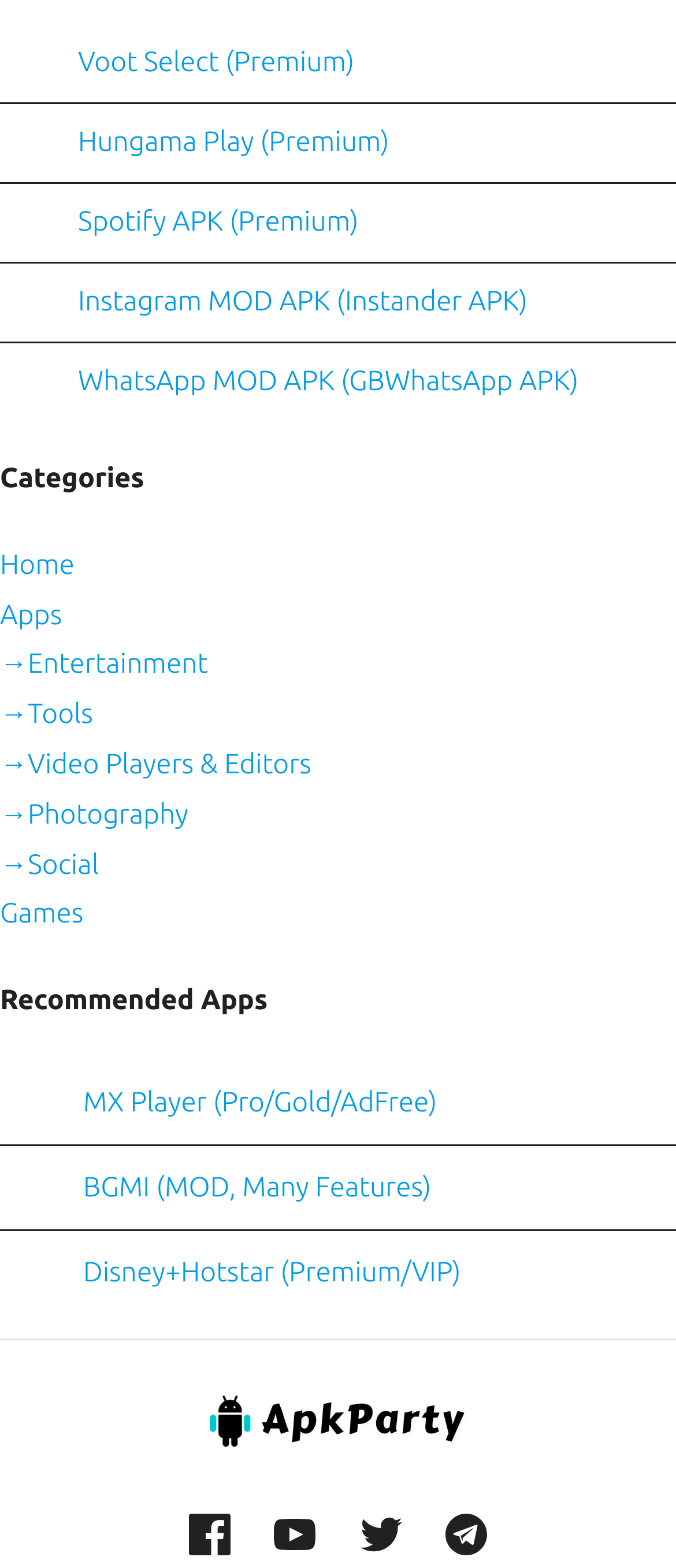Highlight the bounding box coordinates of the element you need to click to perform the following instruction: "Go to Home page."

[0.0, 0.35, 0.11, 0.37]